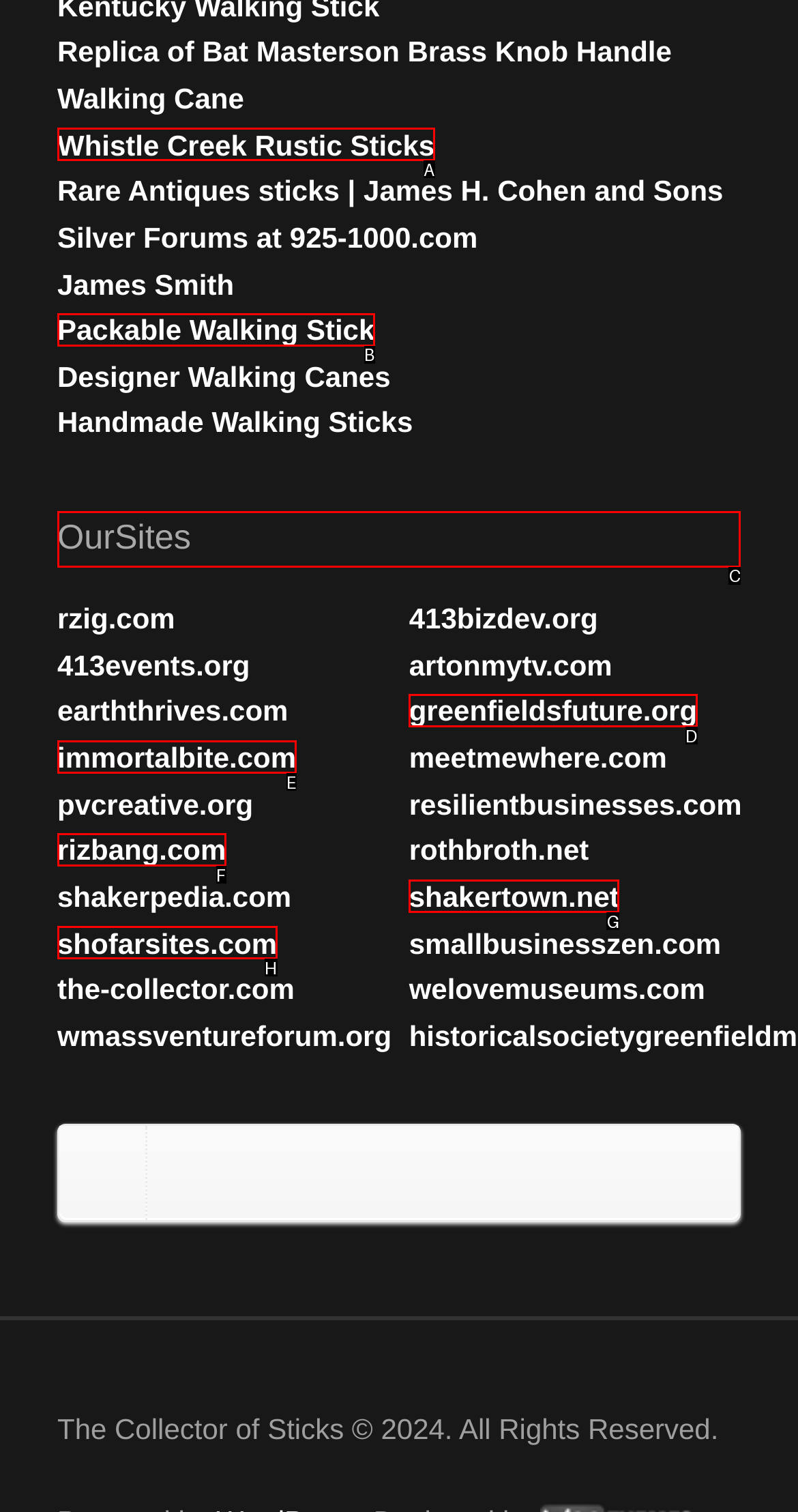From the given choices, which option should you click to complete this task: Explore OurSites? Answer with the letter of the correct option.

C